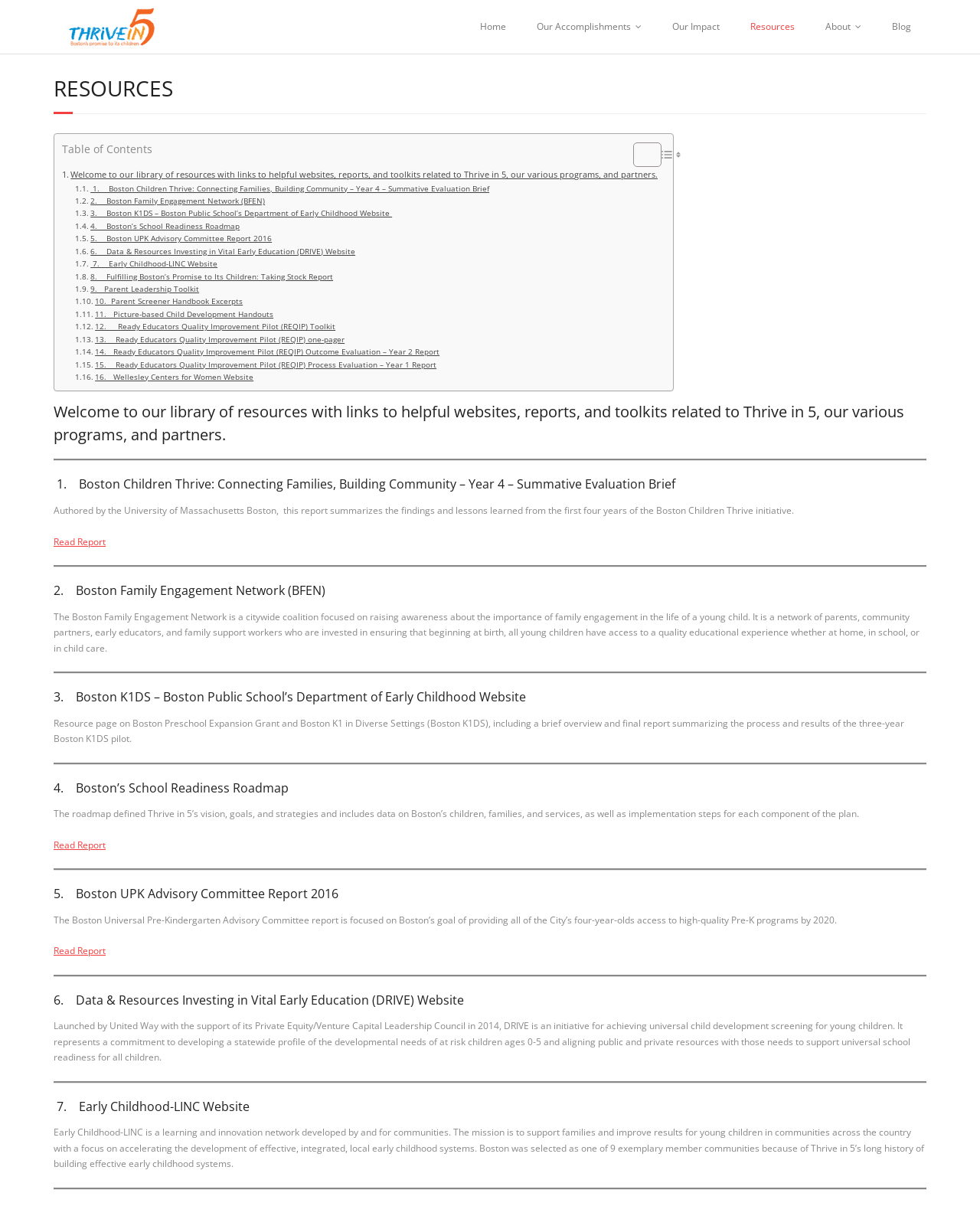What is the purpose of the Boston Family Engagement Network?
Provide a well-explained and detailed answer to the question.

The webpage has a static text 'The Boston Family Engagement Network is a citywide coalition focused on raising awareness about the importance of family engagement in the life of a young child.' which indicates that the purpose of the Boston Family Engagement Network is to raise awareness about family engagement.